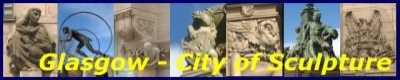Refer to the image and offer a detailed explanation in response to the question: What color is the background of the montage?

According to the caption, the bold, yellow text stands out against a blue background, making it visually striking and inviting for viewers to delve into the cultural significance of these artworks in Glasgow.